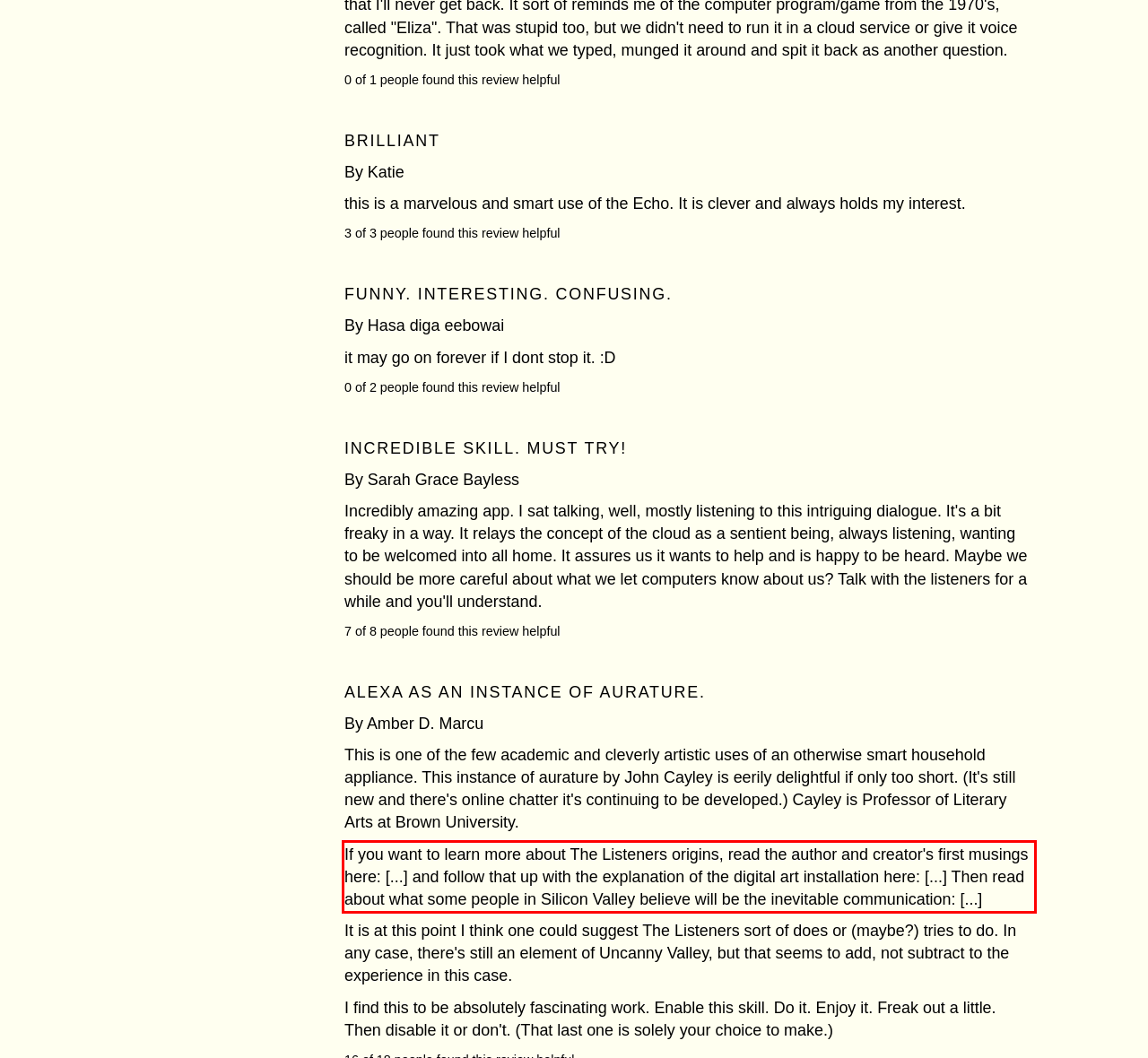You are given a screenshot with a red rectangle. Identify and extract the text within this red bounding box using OCR.

If you want to learn more about The Listeners origins, read the author and creator's first musings here: [...] and follow that up with the explanation of the digital art installation here: [...] Then read about what some people in Silicon Valley believe will be the inevitable communication: [...]